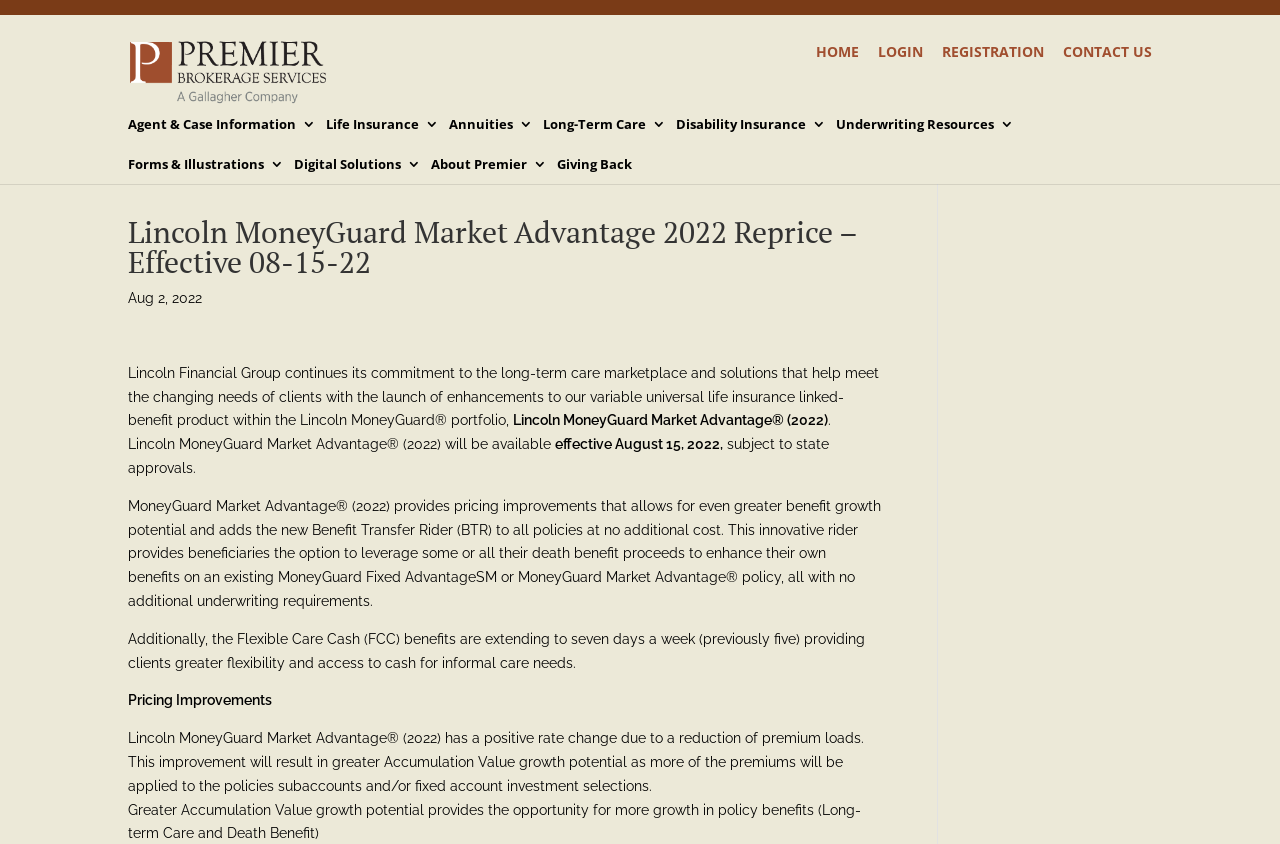From the element description: "Life Insurance", extract the bounding box coordinates of the UI element. The coordinates should be expressed as four float numbers between 0 and 1, in the order [left, top, right, bottom].

[0.255, 0.123, 0.343, 0.171]